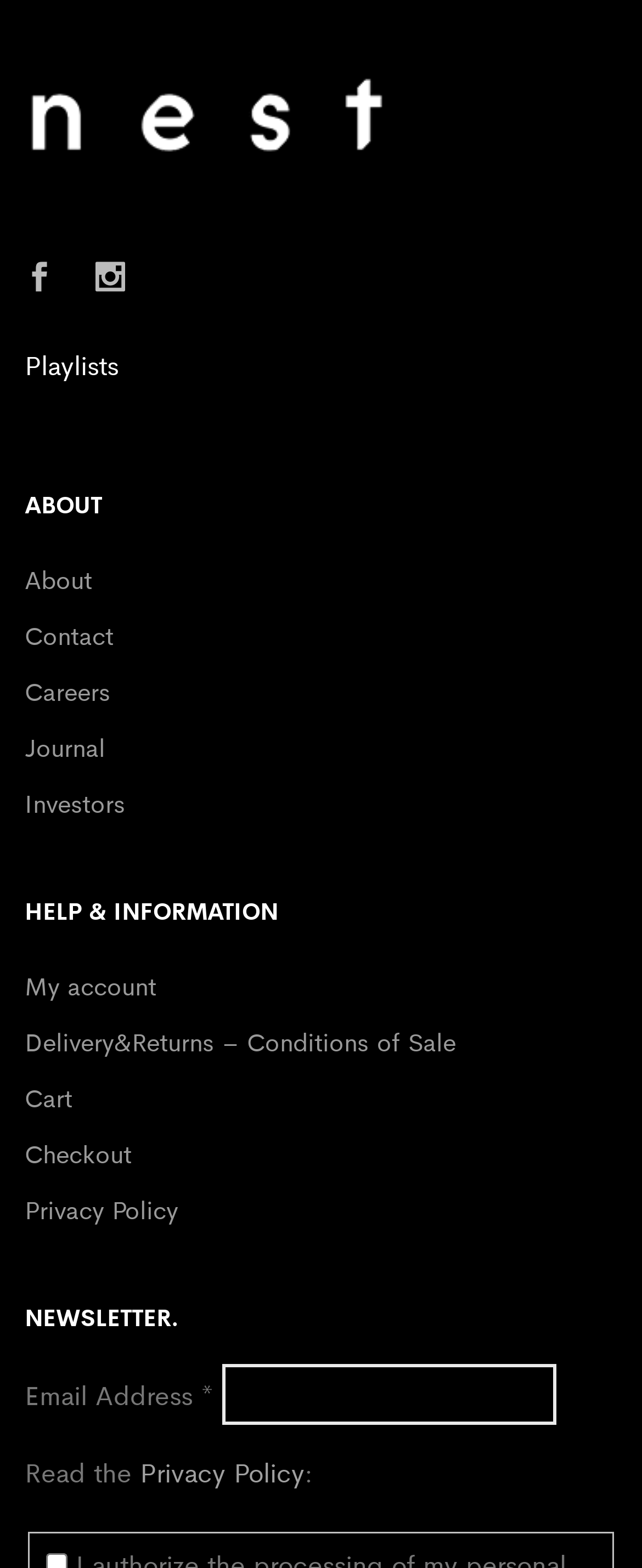Pinpoint the bounding box coordinates of the clickable element needed to complete the instruction: "Enter Email Address". The coordinates should be provided as four float numbers between 0 and 1: [left, top, right, bottom].

[0.346, 0.869, 0.867, 0.908]